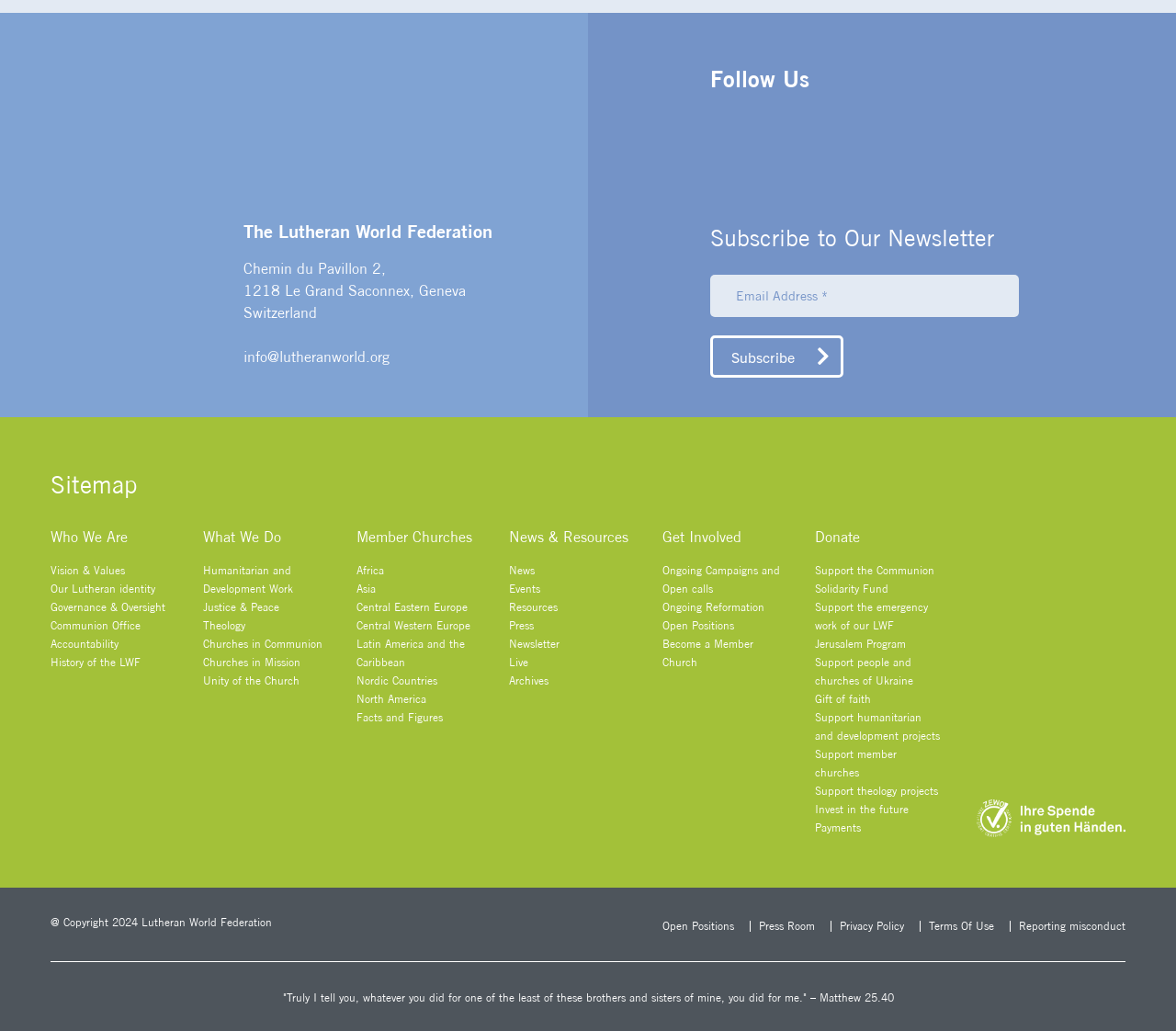Identify the bounding box coordinates of the area you need to click to perform the following instruction: "Click on 'Grace Vineyards'".

None